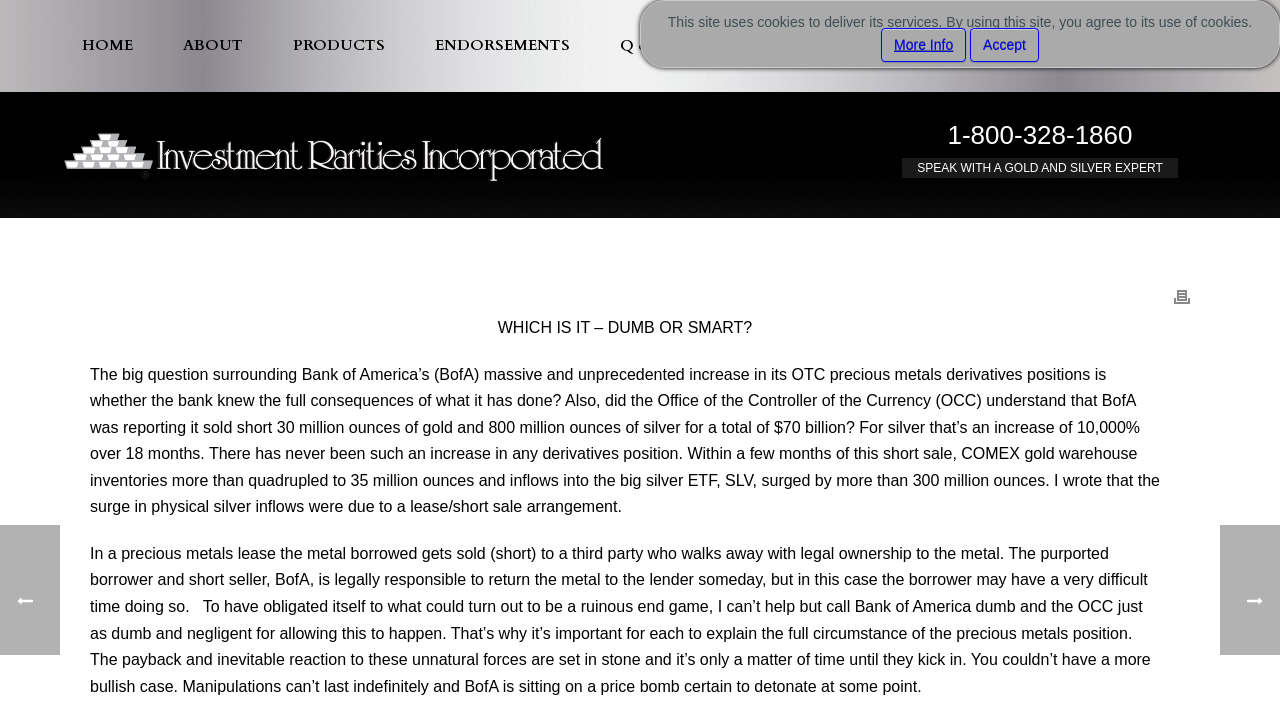Given the element description "More Info" in the screenshot, predict the bounding box coordinates of that UI element.

[0.688, 0.04, 0.755, 0.088]